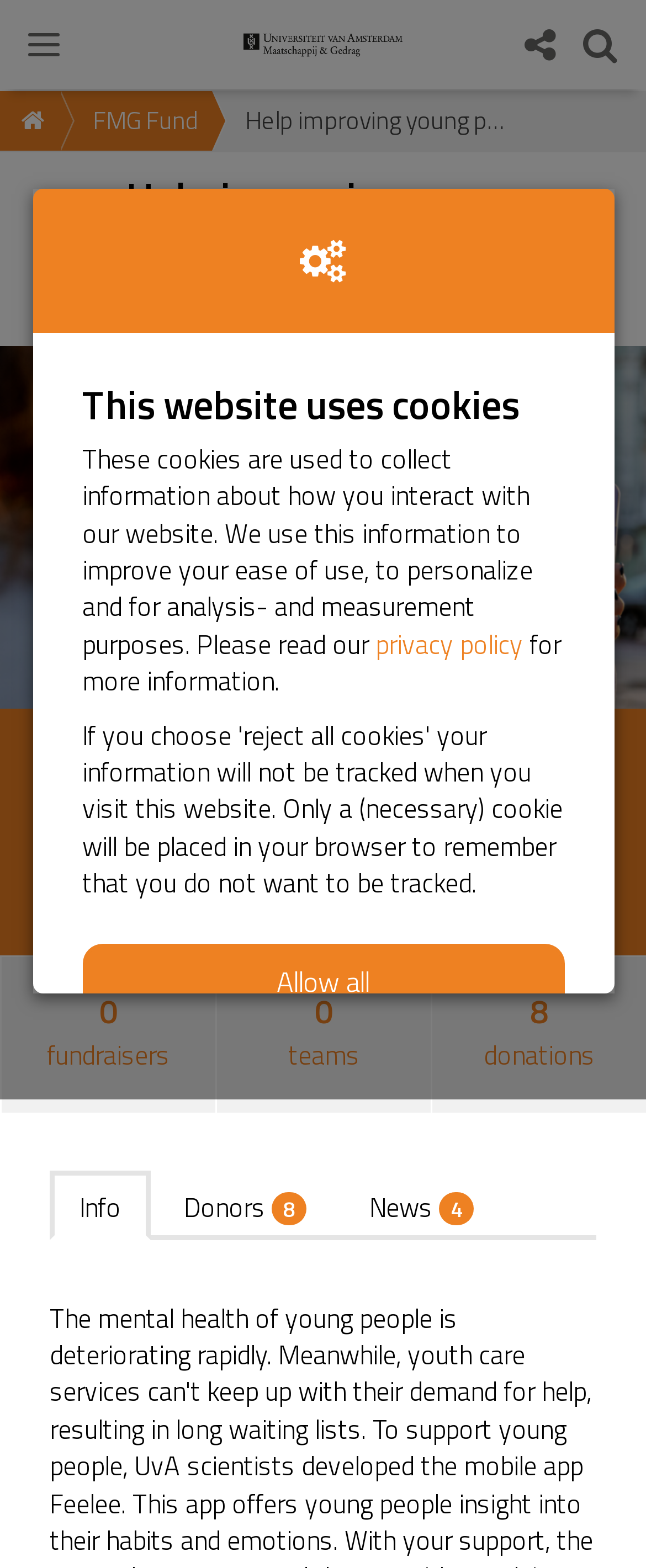Kindly provide the bounding box coordinates of the section you need to click on to fulfill the given instruction: "Click the Info link".

[0.077, 0.746, 0.233, 0.791]